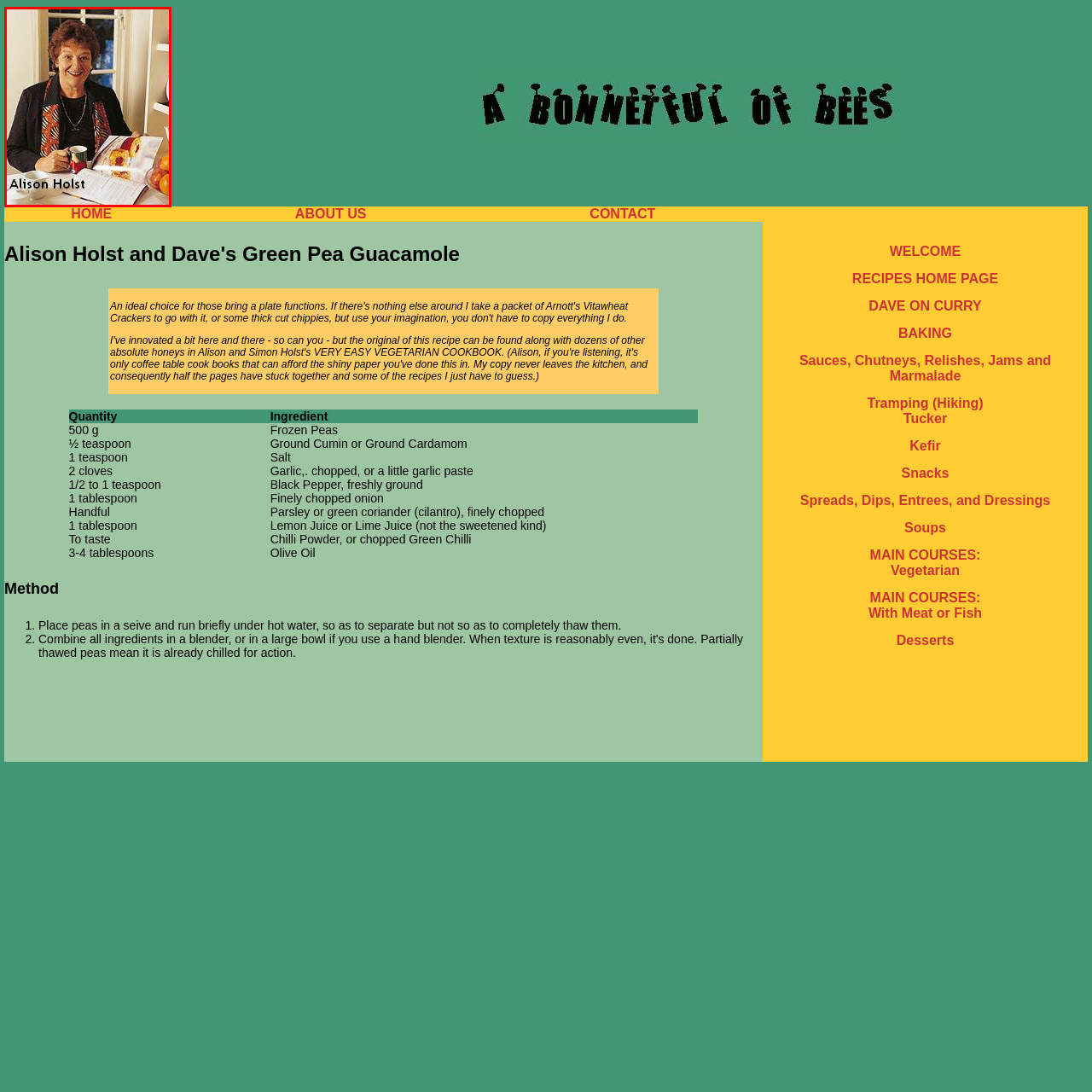Analyze the image surrounded by the red box and respond concisely: What type of ingredients are surrounding her?

Fresh fruits